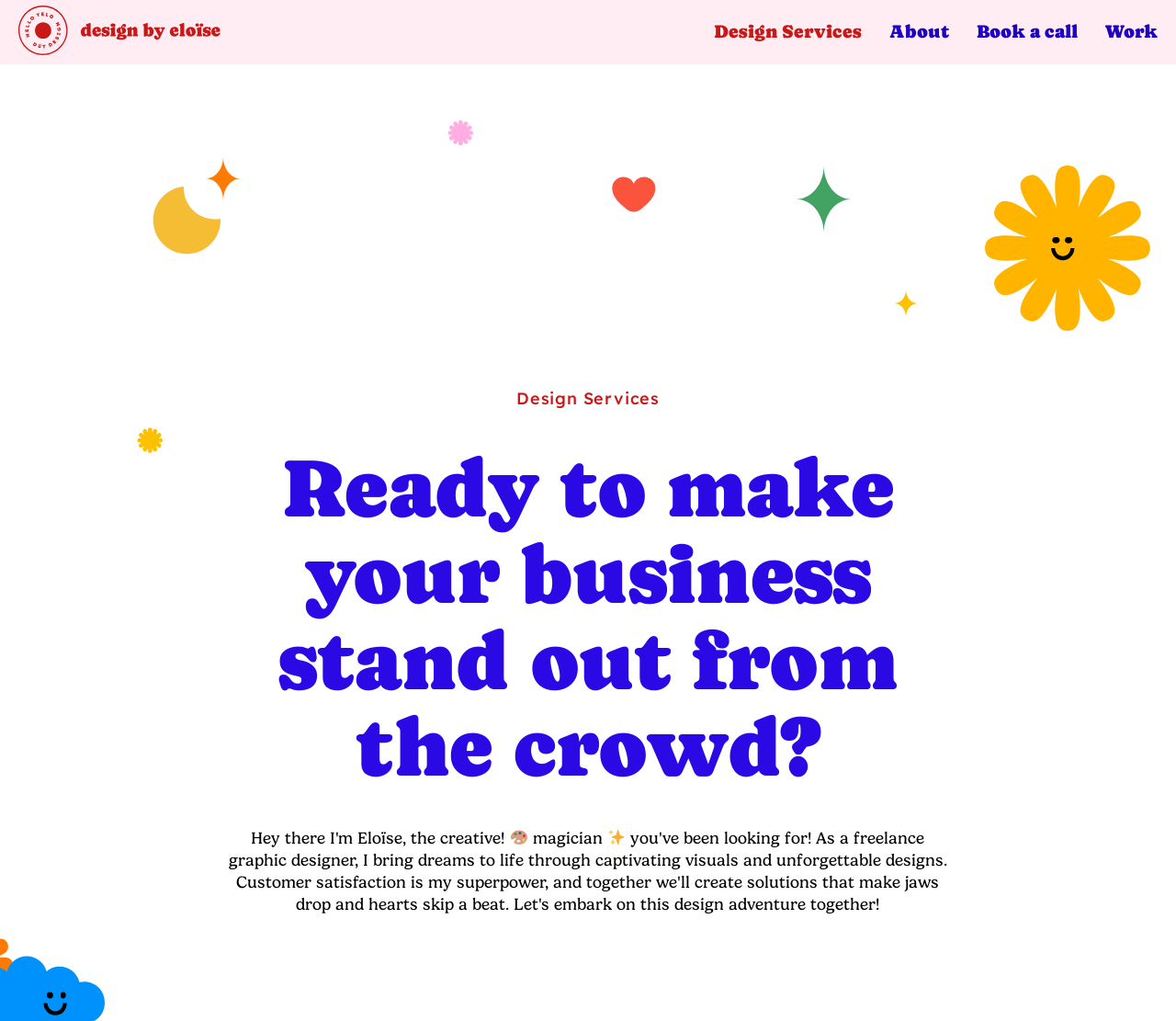Locate the UI element that matches the description Book a call in the webpage screenshot. Return the bounding box coordinates in the format (top-left x, top-left y, bottom-right x, bottom-right y), with values ranging from 0 to 1.

[0.819, 0.022, 0.928, 0.041]